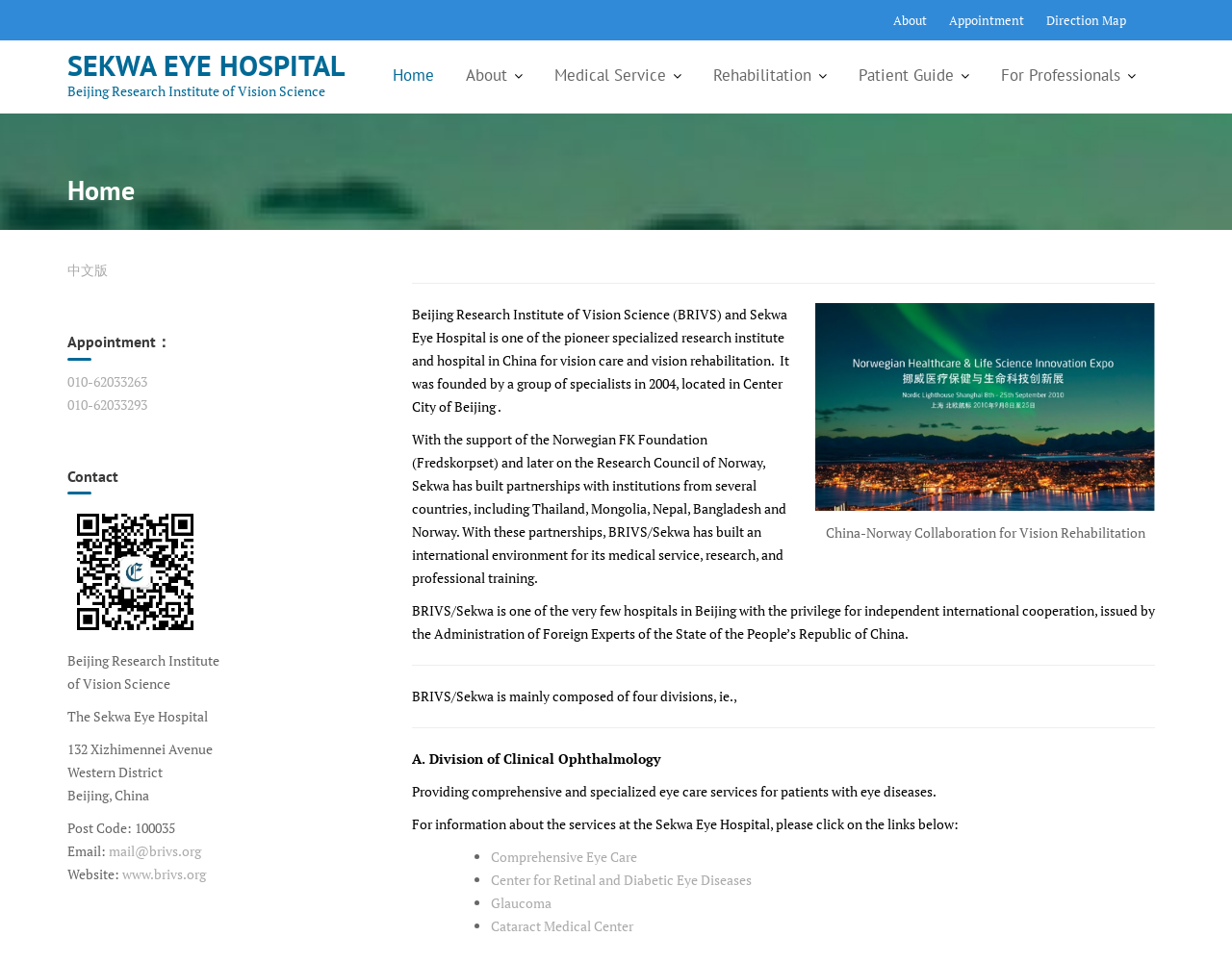Highlight the bounding box coordinates of the region I should click on to meet the following instruction: "Click on Fredskorpset".

[0.338, 0.471, 0.401, 0.49]